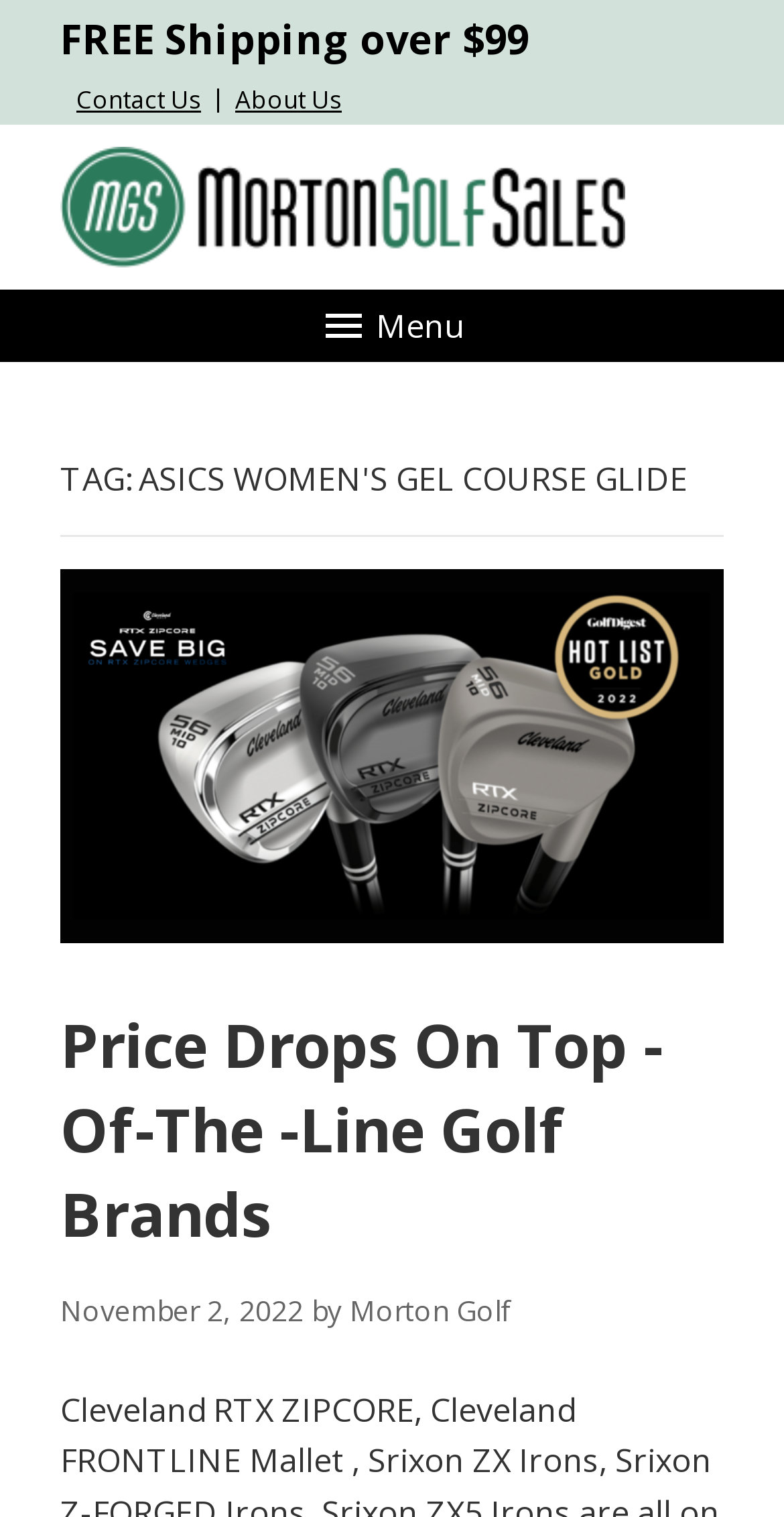Please find the bounding box coordinates in the format (top-left x, top-left y, bottom-right x, bottom-right y) for the given element description. Ensure the coordinates are floating point numbers between 0 and 1. Description: Menu

[0.077, 0.191, 0.923, 0.239]